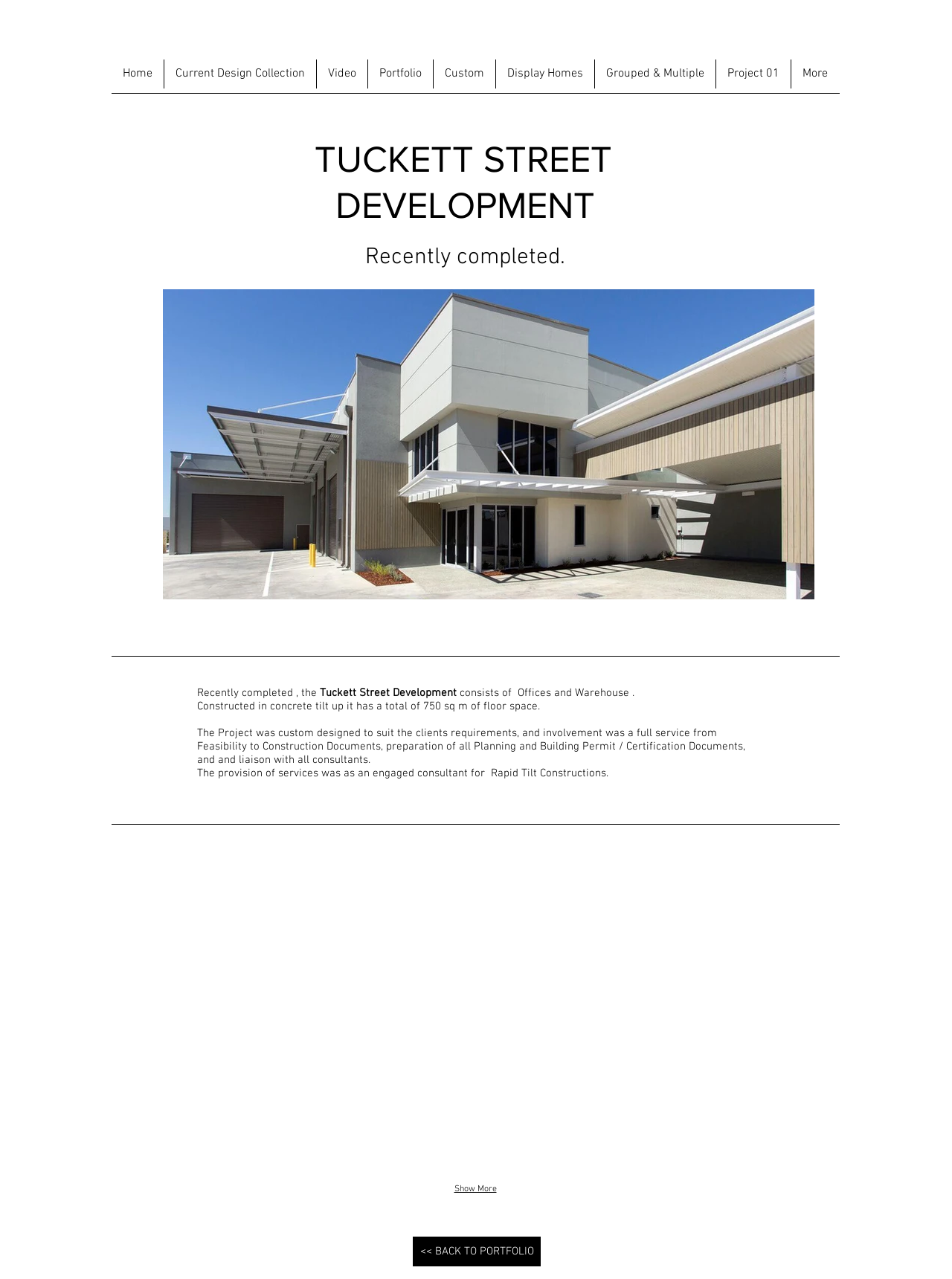What is the name of the company involved in the project?
Using the visual information from the image, give a one-word or short-phrase answer.

Rapid Tilt Constructions